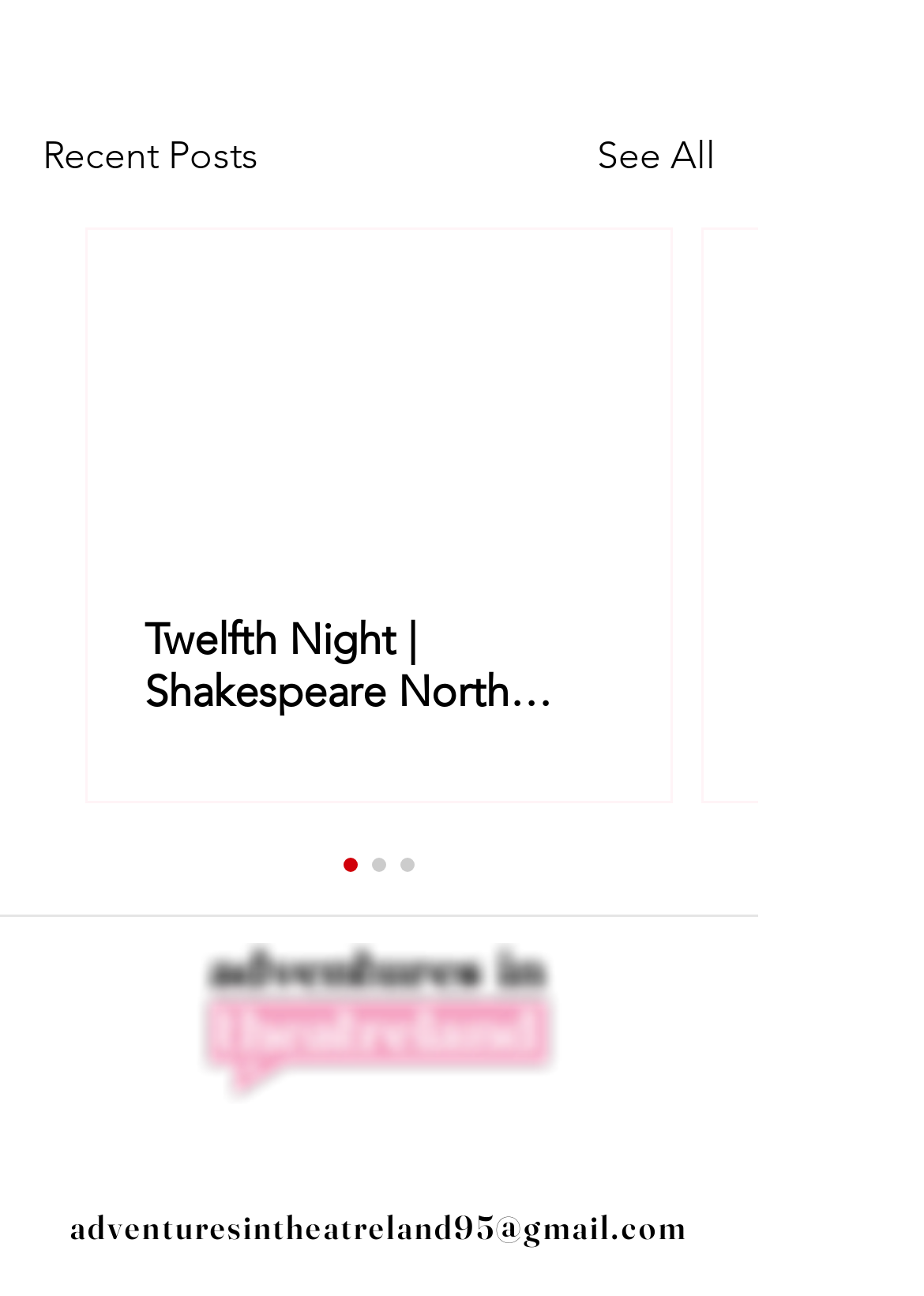Please provide a one-word or short phrase answer to the question:
What is the email address provided?

adventuresintheatreland95@gmail.com